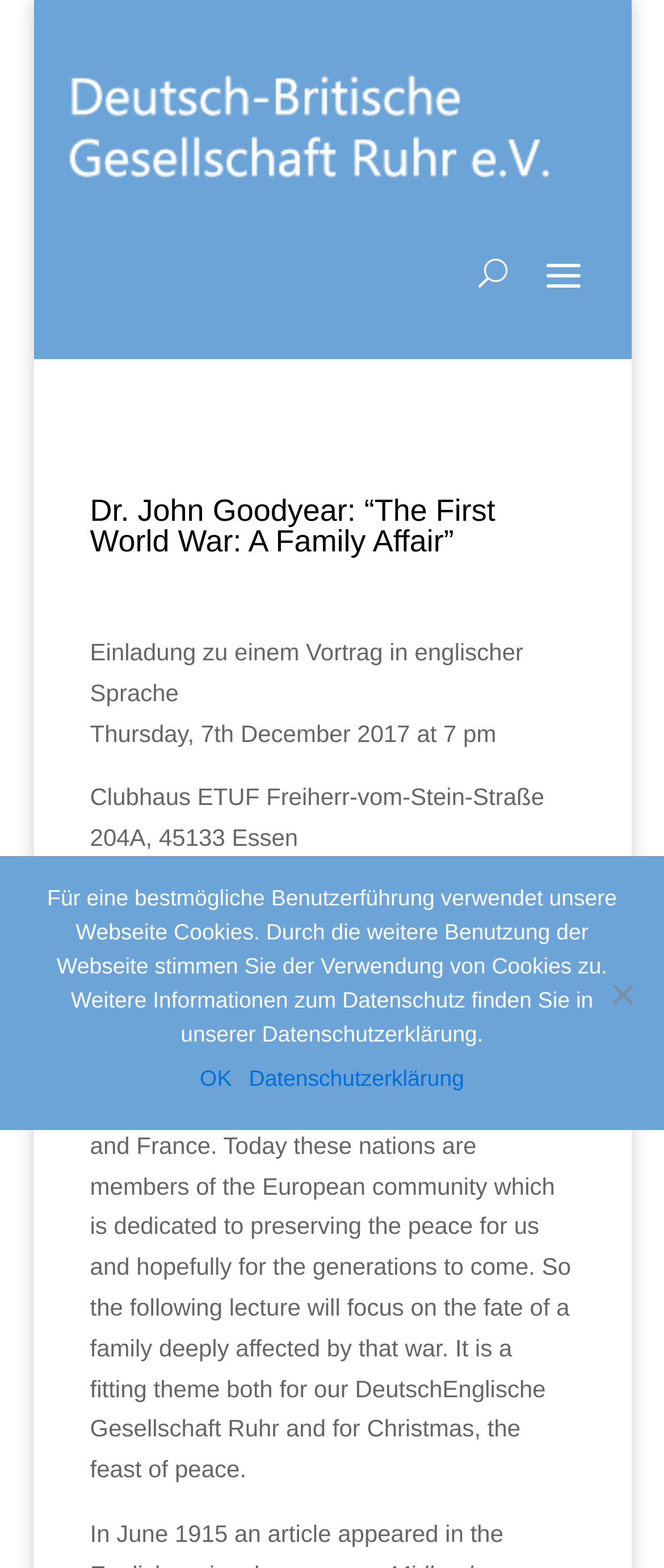Determine which piece of text is the heading of the webpage and provide it.

Dr. John Goodyear: “The First World War: A Family Affair”